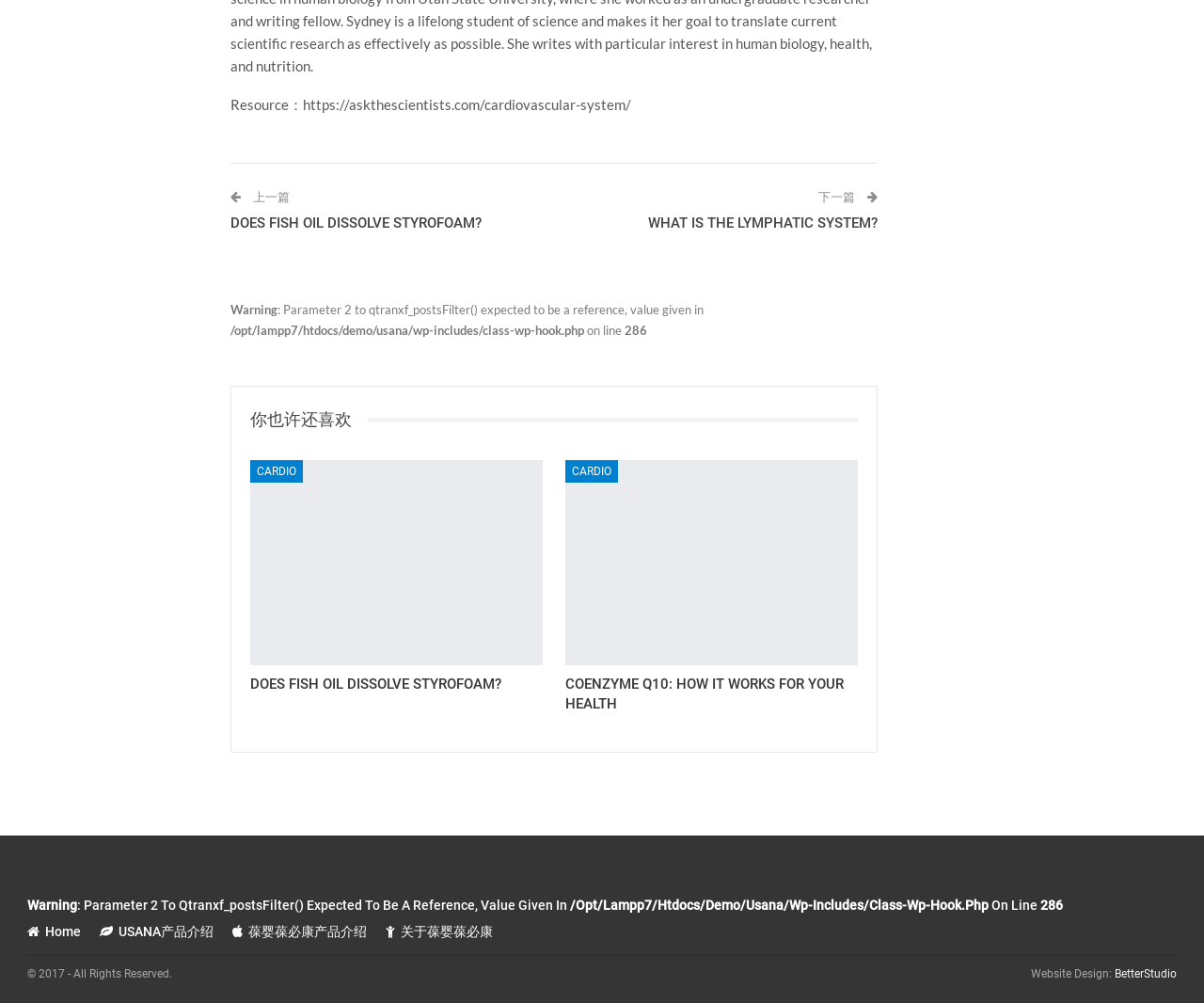Please locate the clickable area by providing the bounding box coordinates to follow this instruction: "Visit the home page".

[0.023, 0.921, 0.067, 0.936]